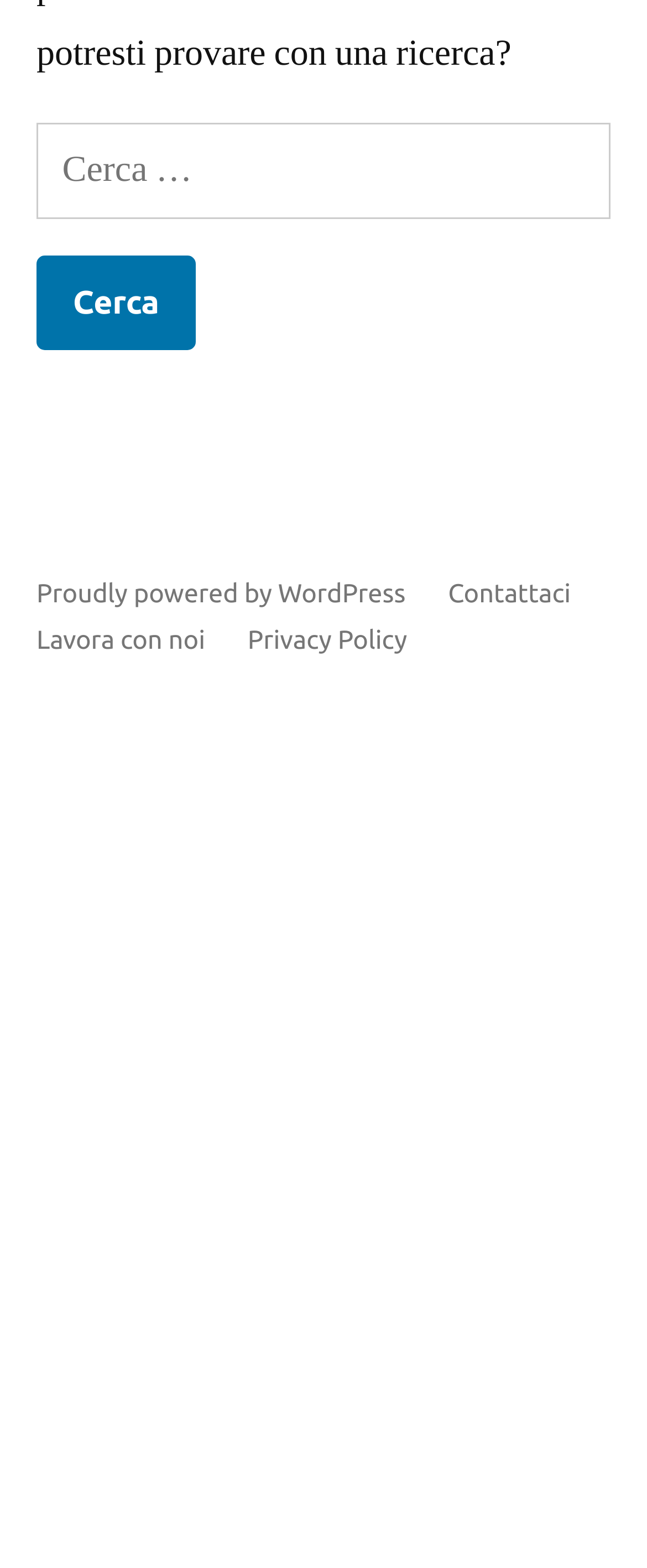Based on the element description: "parent_node: Ricerca per: value="Cerca"", identify the bounding box coordinates for this UI element. The coordinates must be four float numbers between 0 and 1, listed as [left, top, right, bottom].

[0.056, 0.163, 0.303, 0.223]